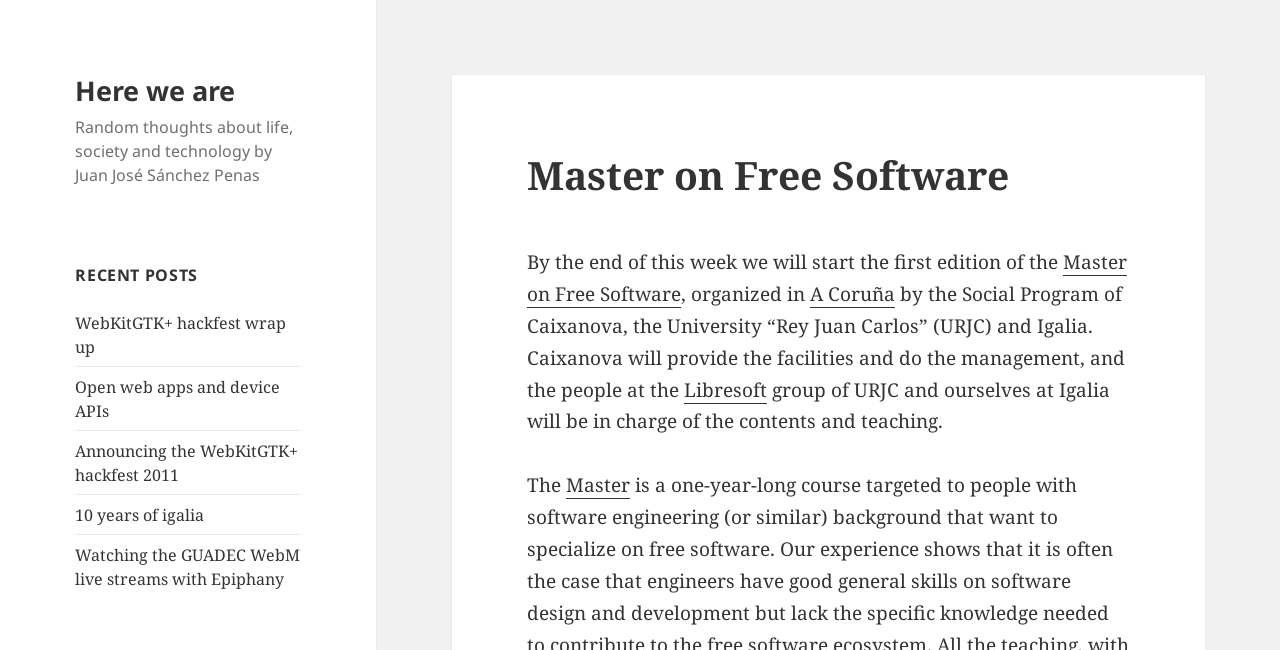Please identify the bounding box coordinates for the region that you need to click to follow this instruction: "Click on 'Here we are'".

[0.059, 0.111, 0.184, 0.168]